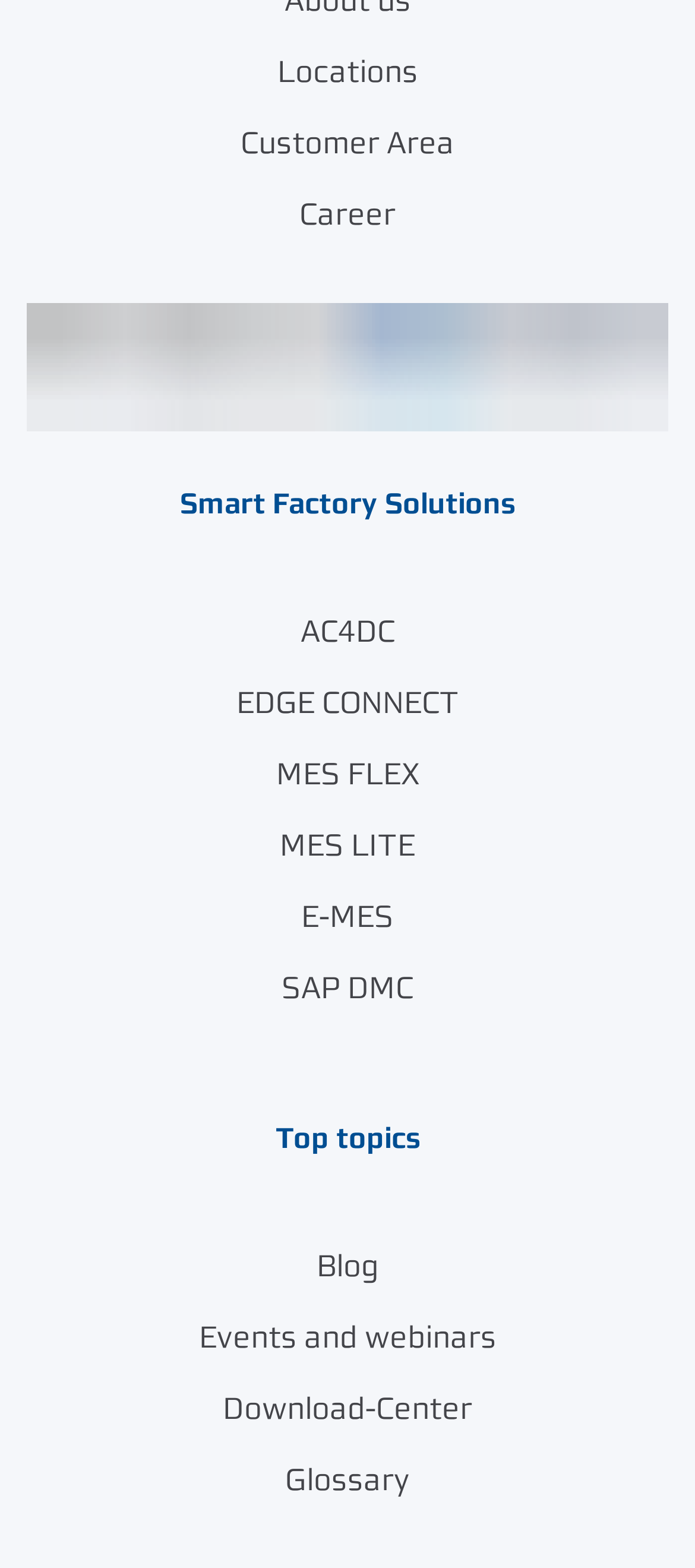What is the last link on the webpage? Based on the image, give a response in one word or a short phrase.

Glossary